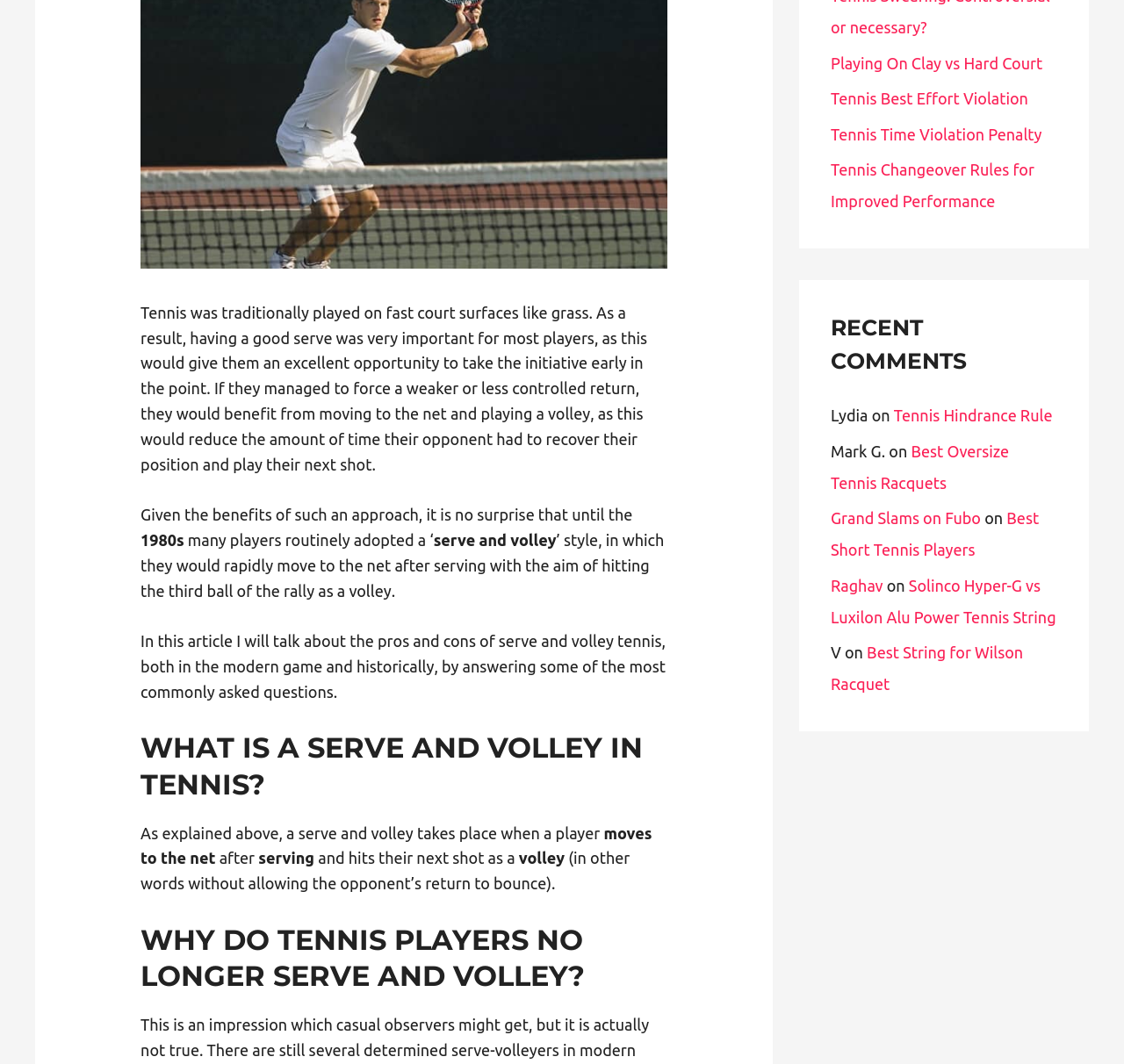Using the provided description: "Best String for Wilson Racquet", find the bounding box coordinates of the corresponding UI element. The output should be four float numbers between 0 and 1, in the format [left, top, right, bottom].

[0.739, 0.605, 0.91, 0.651]